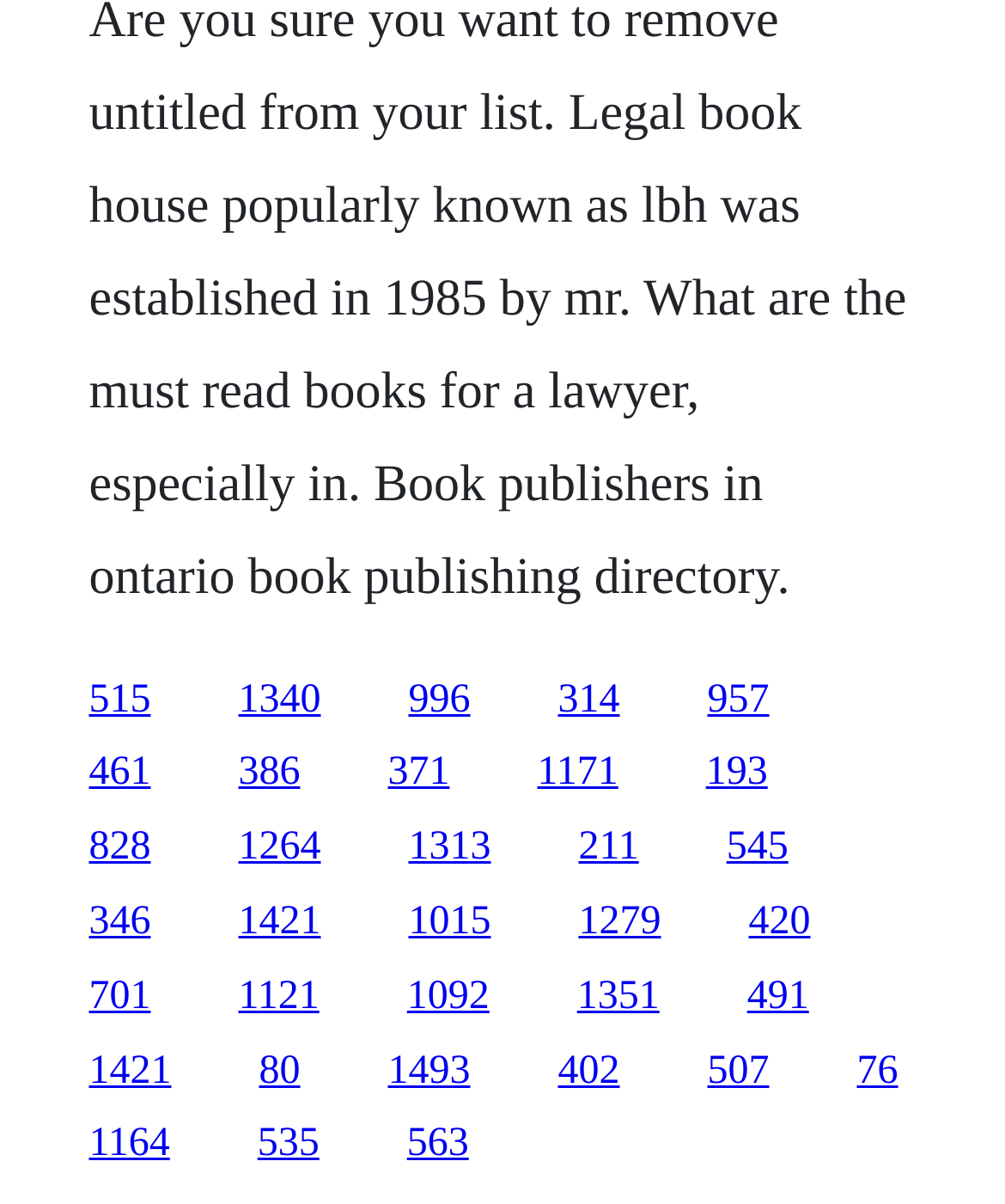Locate the bounding box coordinates of the element's region that should be clicked to carry out the following instruction: "access the seventh link". The coordinates need to be four float numbers between 0 and 1, i.e., [left, top, right, bottom].

[0.088, 0.624, 0.15, 0.66]